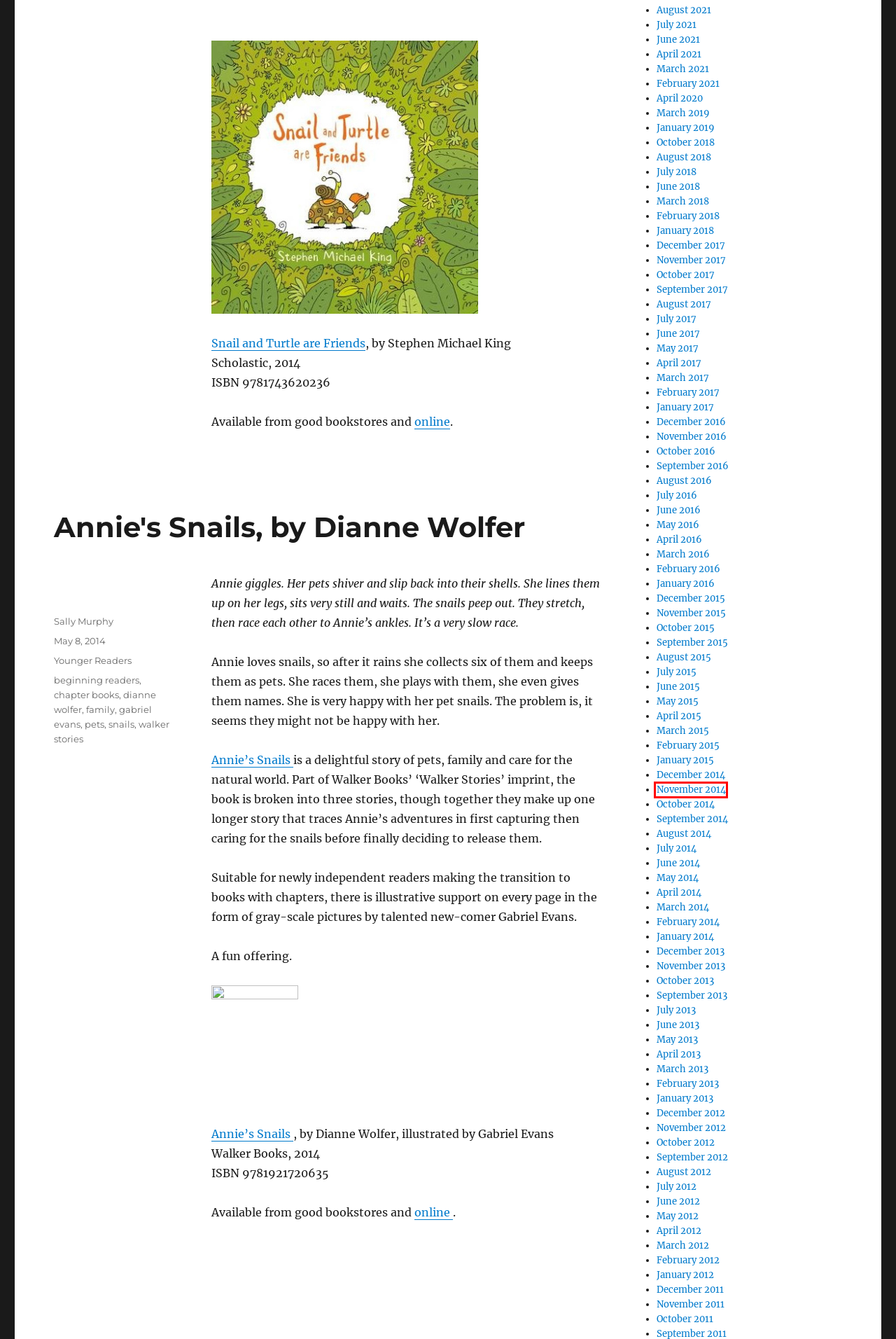You are presented with a screenshot of a webpage containing a red bounding box around a particular UI element. Select the best webpage description that matches the new webpage after clicking the element within the bounding box. Here are the candidates:
A. November 2014 – Aussie Reviews
B. November 2015 – Aussie Reviews
C. December 2017 – Aussie Reviews
D. January 2017 – Aussie Reviews
E. September 2014 – Aussie Reviews
F. January 2012 – Aussie Reviews
G. September 2012 – Aussie Reviews
H. May 2016 – Aussie Reviews

A